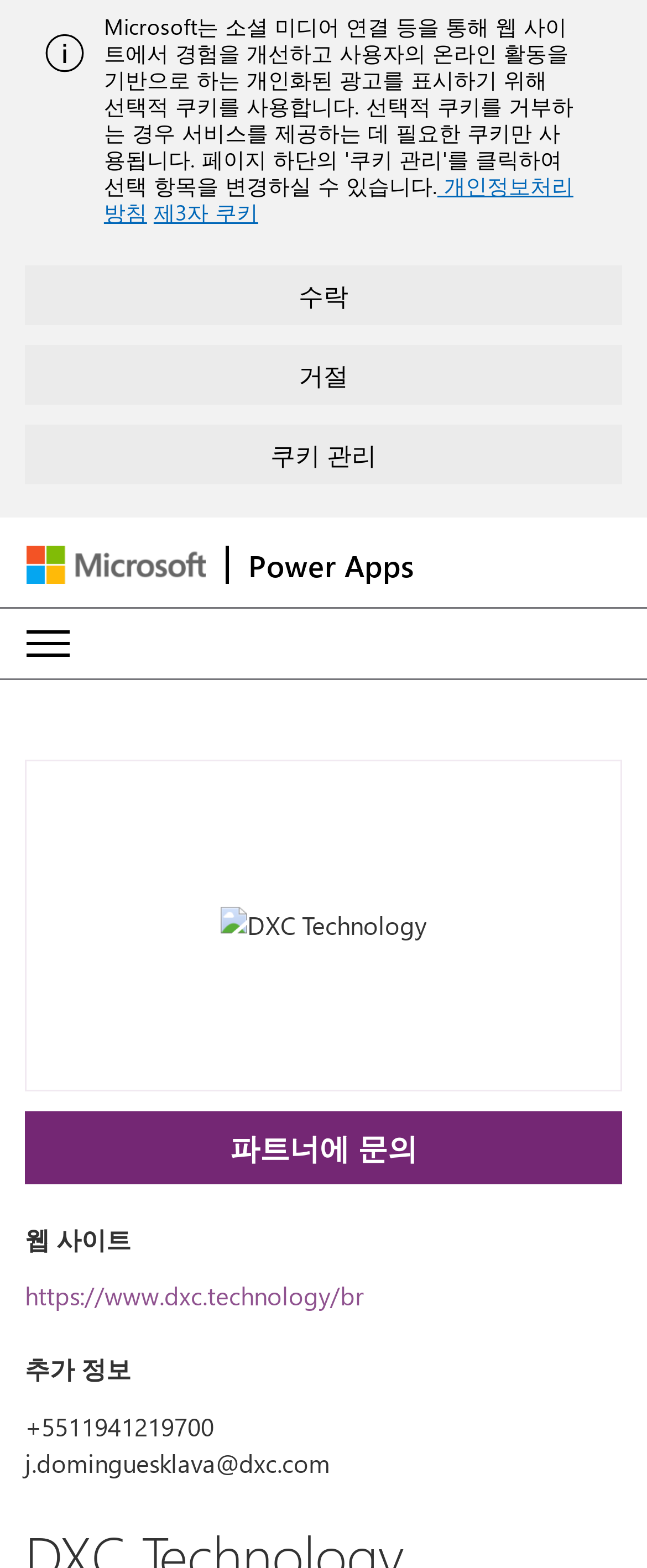Look at the image and answer the question in detail:
What is the email address provided on the webpage?

By scrolling down the webpage, I see a list of contact information, including an email address, which is j.dominguesklava@dxc.com.